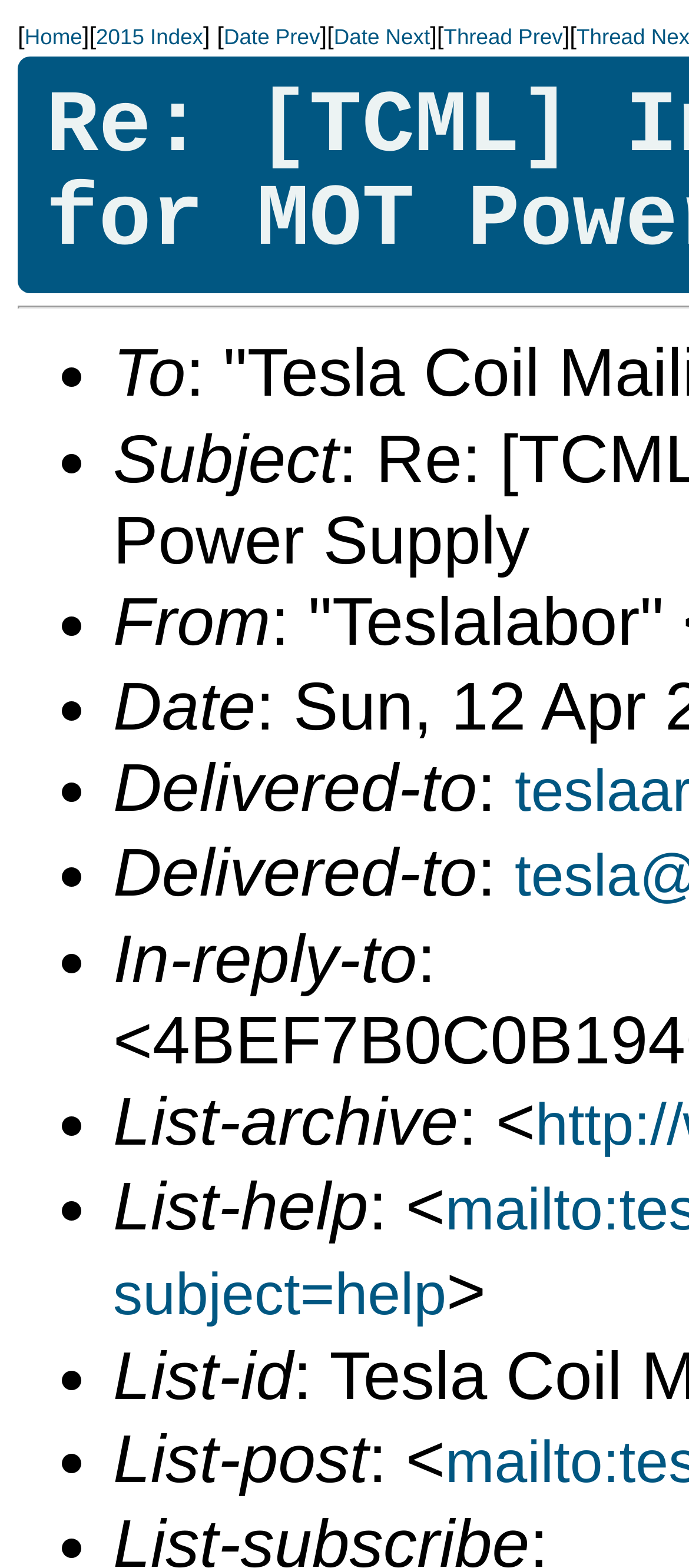Answer the question below using just one word or a short phrase: 
What is the thread navigation menu?

Home, 2015 Index, Date Prev, Date Next, Thread Prev